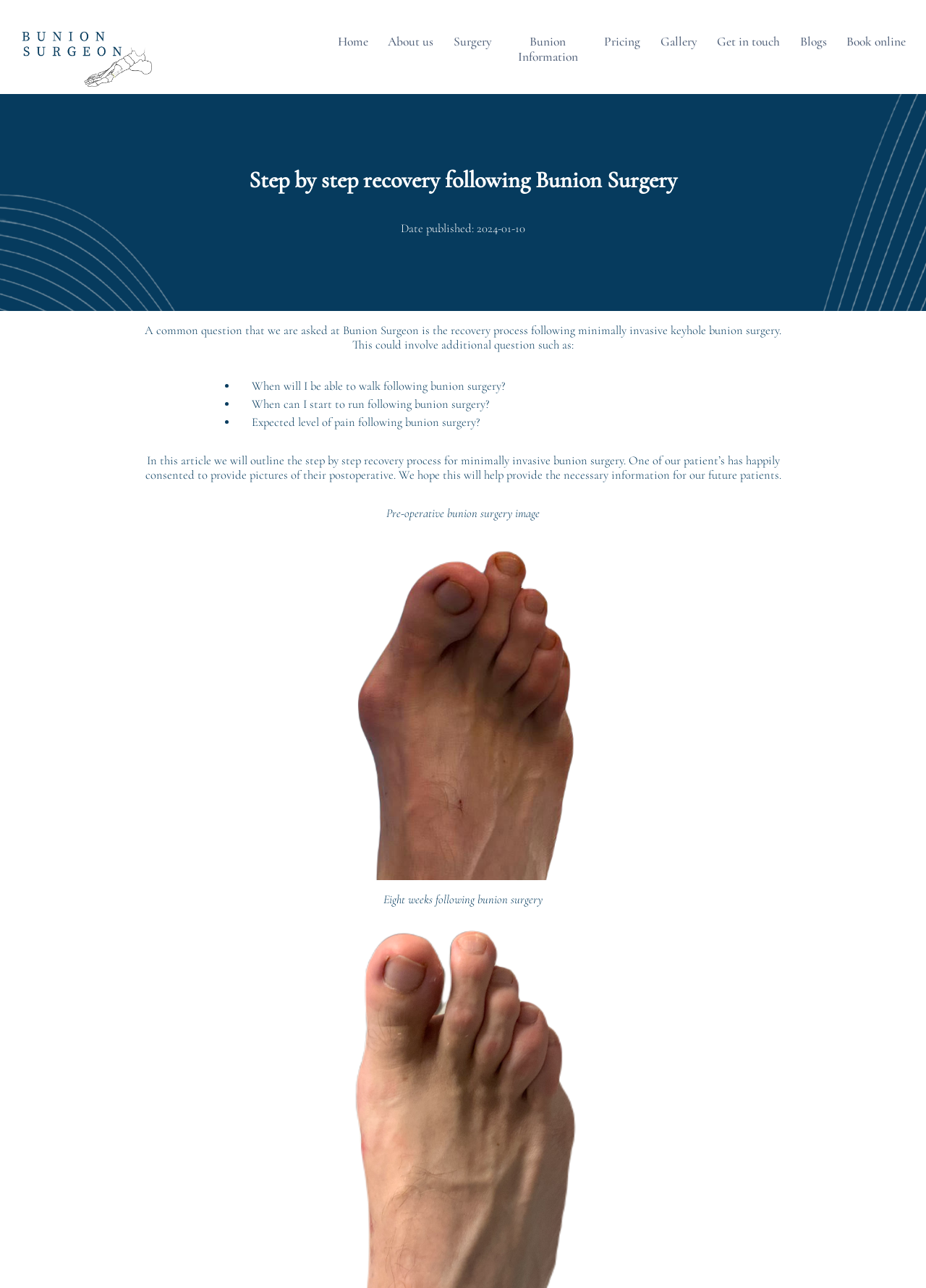What is the question that patients often ask about walking after bunion surgery?
Look at the image and respond with a single word or a short phrase.

When will I be able to walk